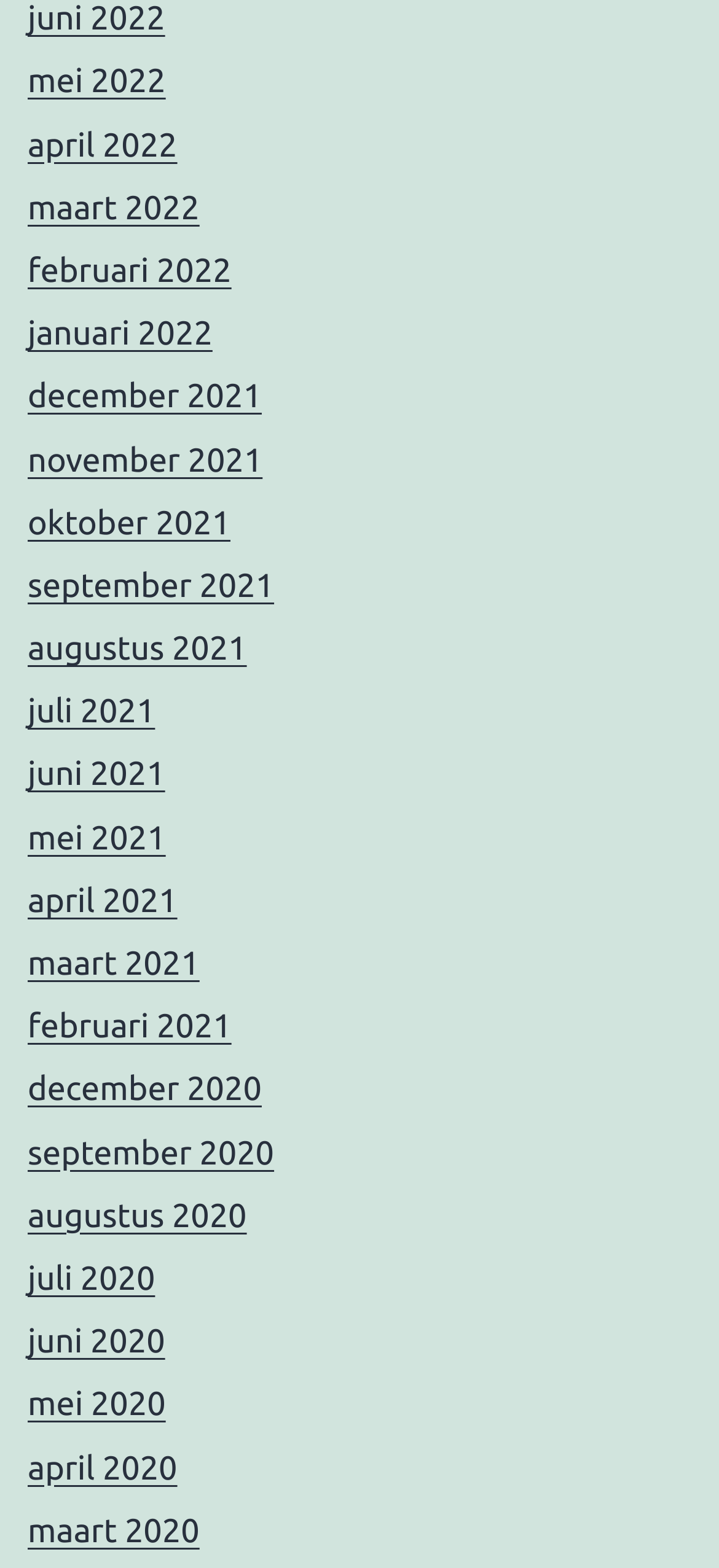Locate the bounding box coordinates of the element to click to perform the following action: 'go to may 2022'. The coordinates should be given as four float values between 0 and 1, in the form of [left, top, right, bottom].

[0.038, 0.04, 0.23, 0.064]